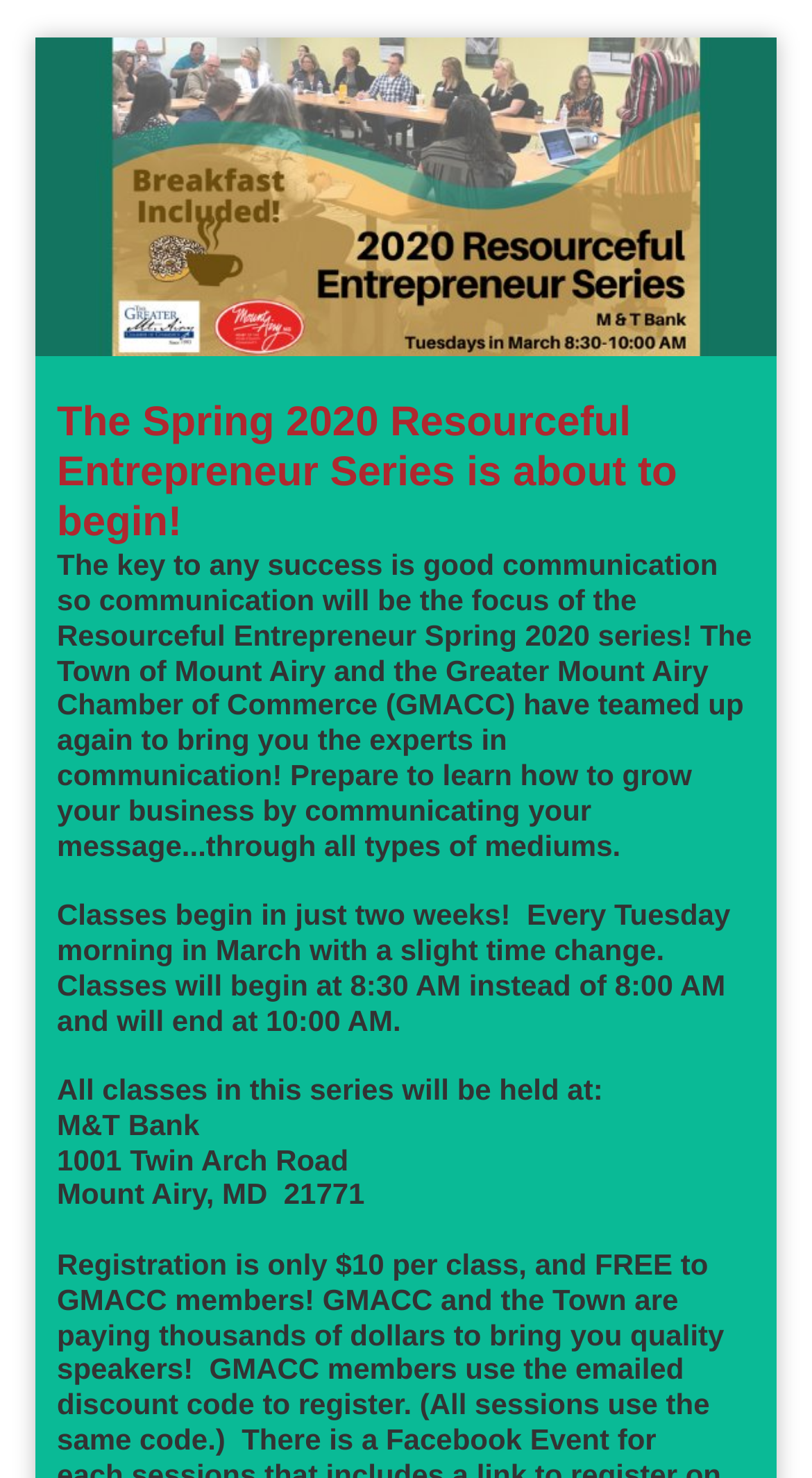Offer a meticulous description of the webpage's structure and content.

The webpage is about the Resourceful Entrepreneur Series, specifically the March 2020 edition. At the top, there is a large image that spans almost the entire width of the page, with the title "Resourceful Entrepreneur Series" embedded in it. Below the image, there is a prominent heading that announces the start of the Spring 2020 series.

Underneath the heading, there is a block of text that provides details about the upcoming classes. The text is divided into three paragraphs. The first paragraph informs readers that classes will begin in two weeks, every Tuesday morning in March, with a slight time change. The second paragraph announces the location of the classes, which is M&T Bank at 1001 Twin Arch Road, Mount Airy, MD 21771. The text is arranged in a clear and concise manner, making it easy to read and understand.